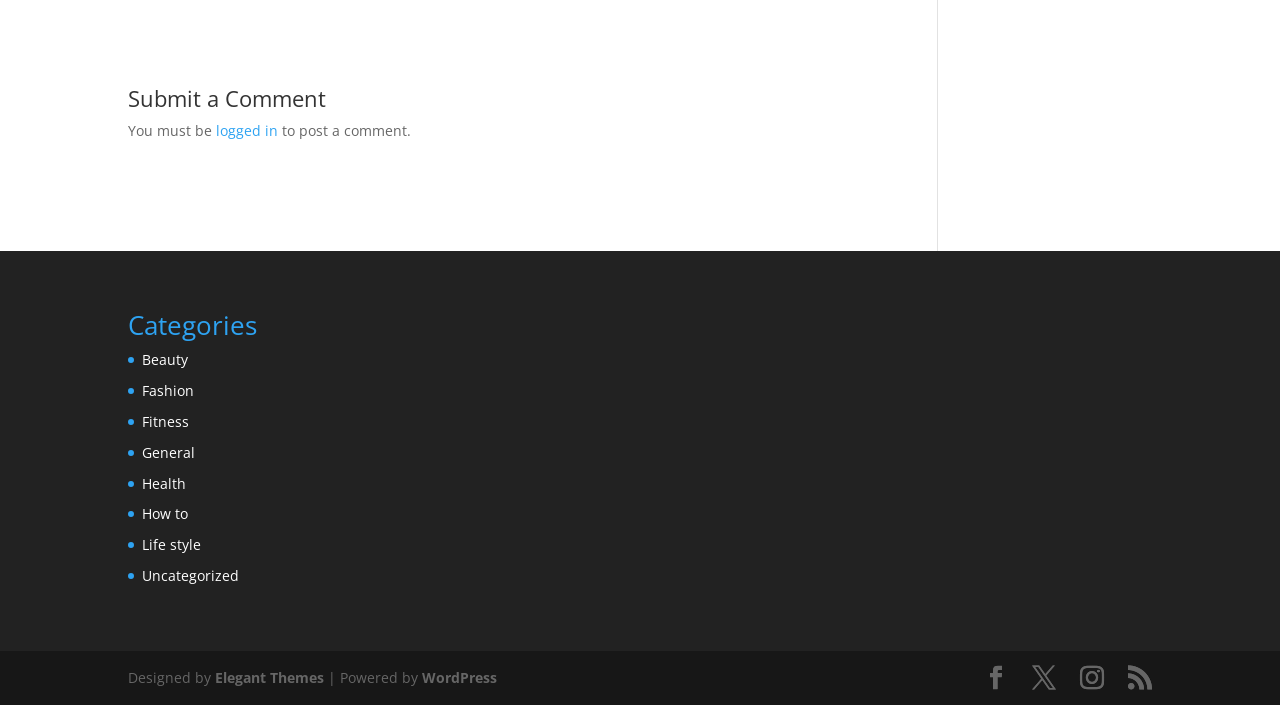Predict the bounding box of the UI element that fits this description: "Elegant Themes".

[0.168, 0.948, 0.253, 0.975]